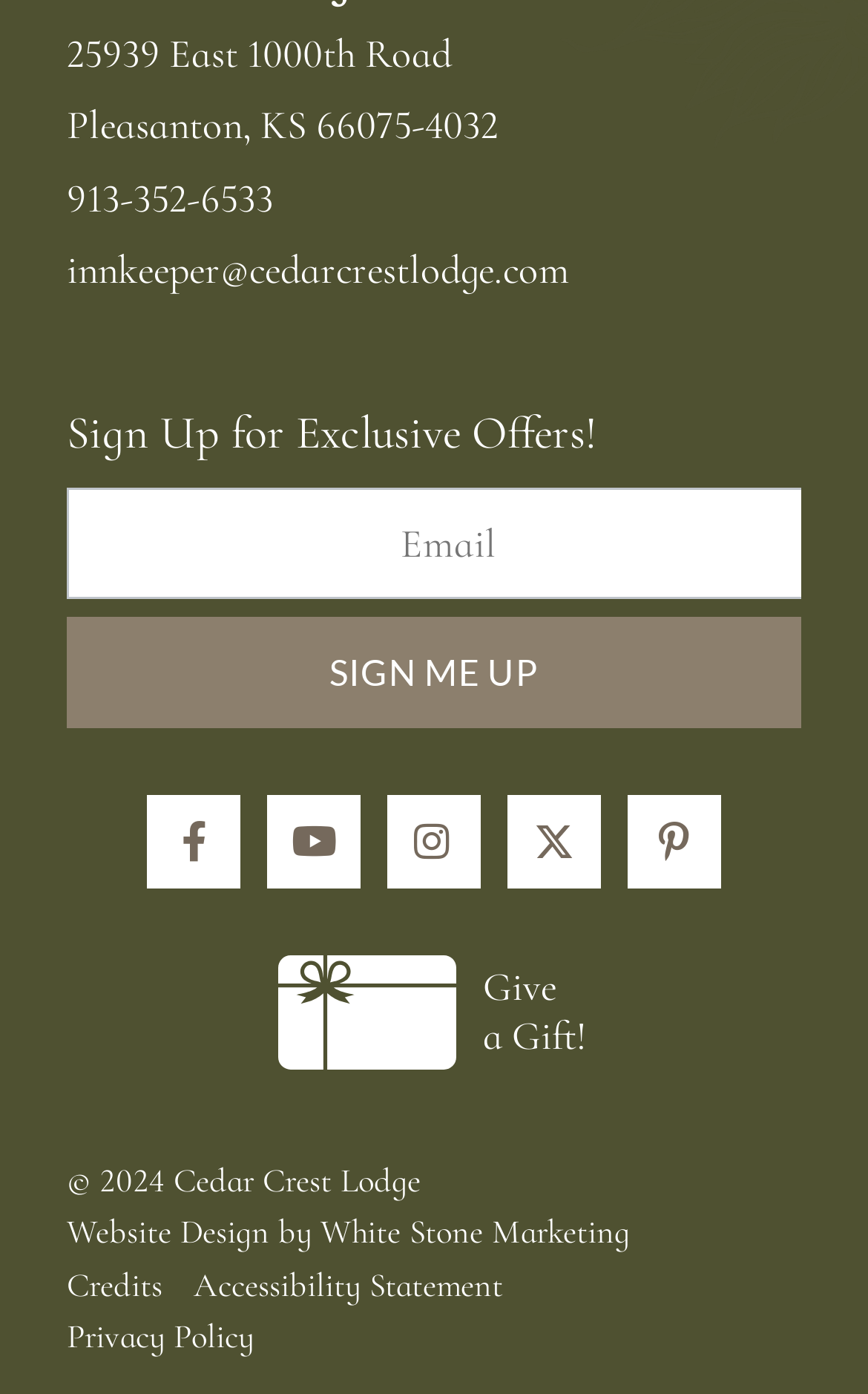What is the phone number of Cedar Crest Lodge?
Provide a thorough and detailed answer to the question.

I found the phone number by looking at the link element at the top of the page, which contains the text '913-352-6533'.